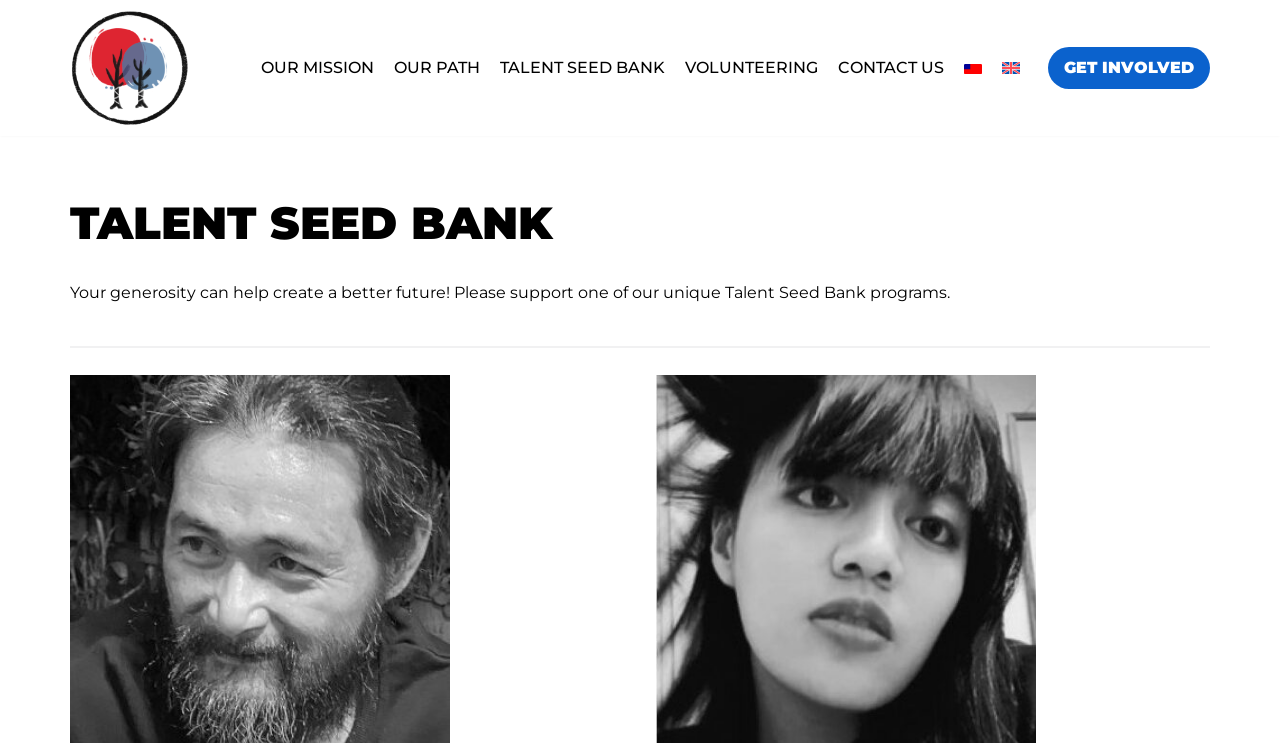Please specify the coordinates of the bounding box for the element that should be clicked to carry out this instruction: "Click the 'OUR MISSION' link". The coordinates must be four float numbers between 0 and 1, formatted as [left, top, right, bottom].

[0.204, 0.074, 0.292, 0.109]